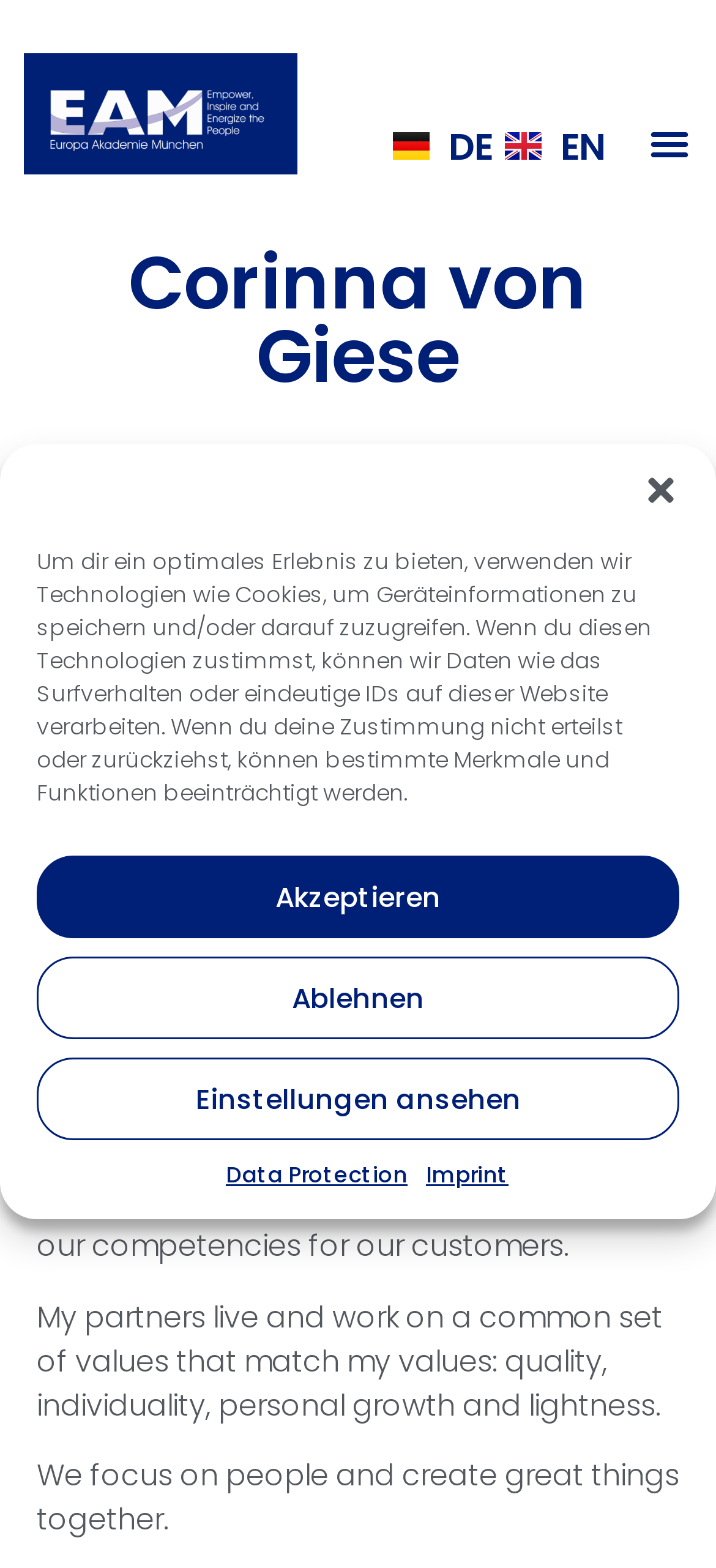Provide the bounding box coordinates of the area you need to click to execute the following instruction: "Click the EAM logo".

[0.034, 0.034, 0.416, 0.111]